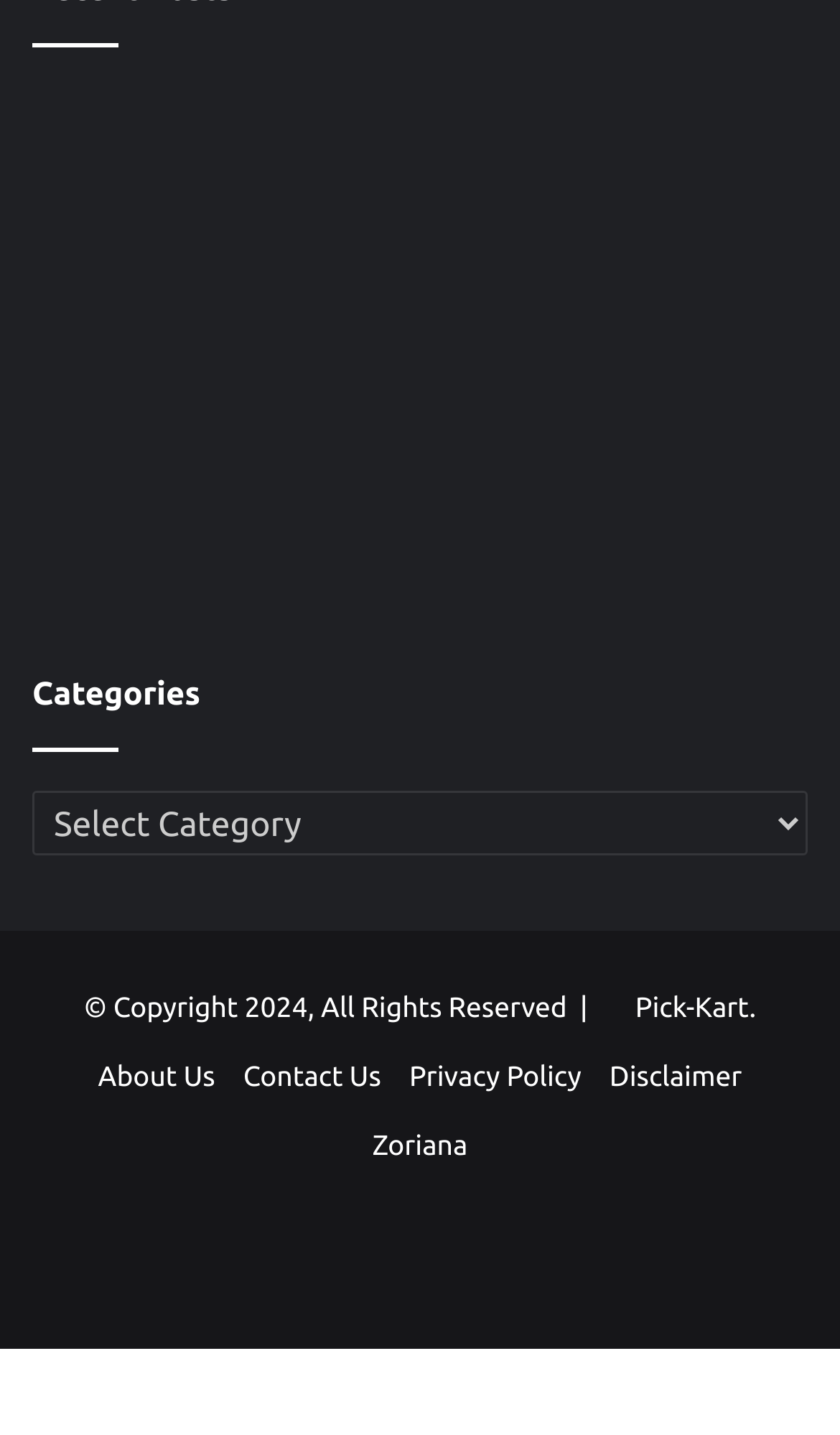Using the provided description: "Twitter", find the bounding box coordinates of the corresponding UI element. The output should be four float numbers between 0 and 1, in the format [left, top, right, bottom].

[0.377, 0.838, 0.5, 0.91]